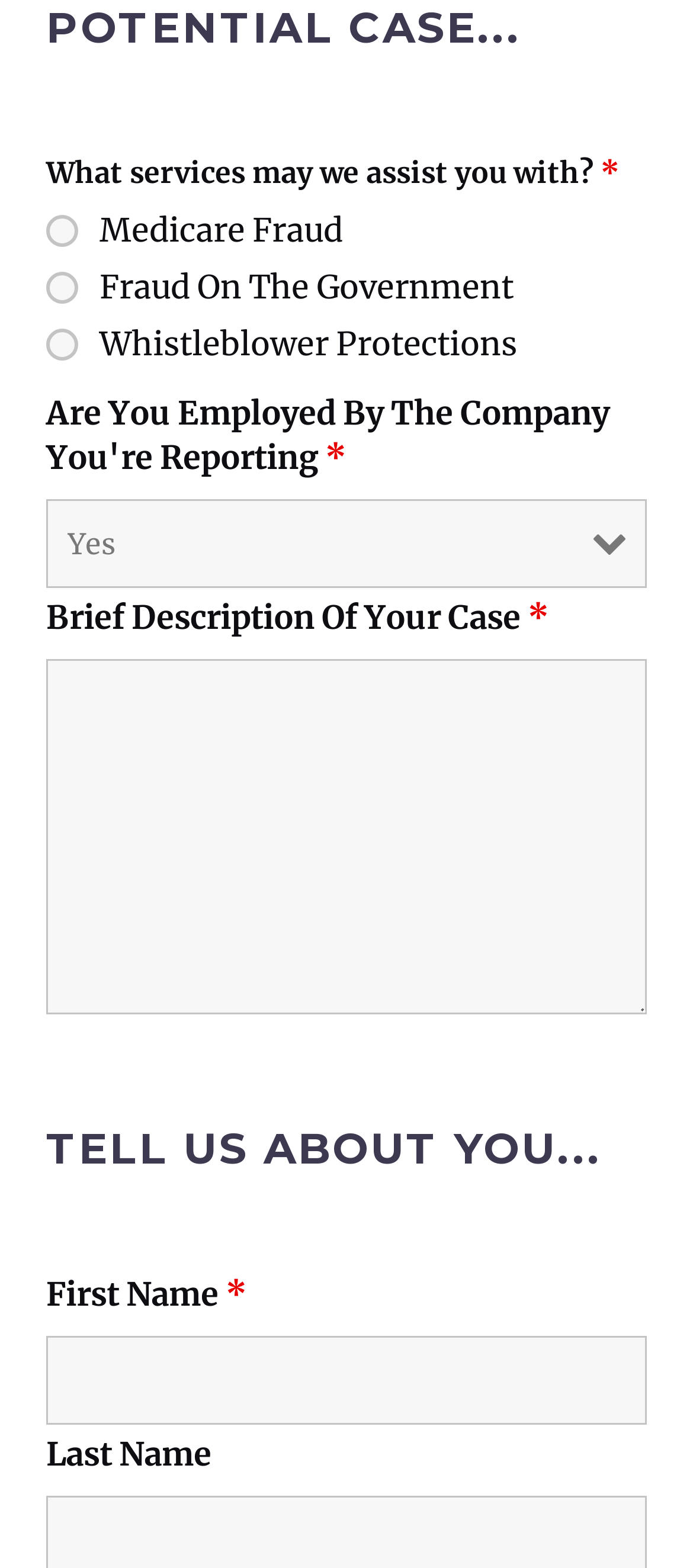Using the description "parent_node: Medicare Fraud name="nf-field-20" value="medicare-fraud"", locate and provide the bounding box of the UI element.

[0.067, 0.141, 0.1, 0.156]